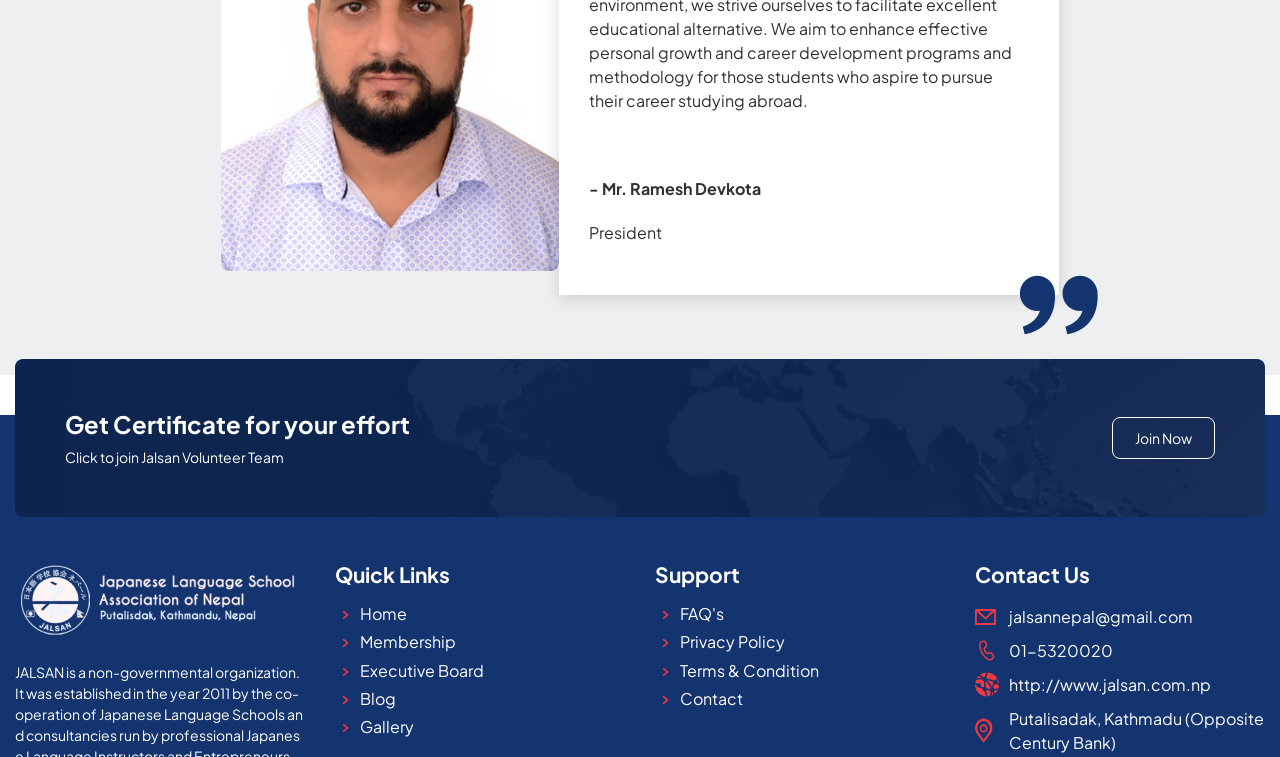Based on the image, please respond to the question with as much detail as possible:
What is the phone number to contact?

The phone number is provided in the 'Contact Us' section, where it says '01-5320020'.